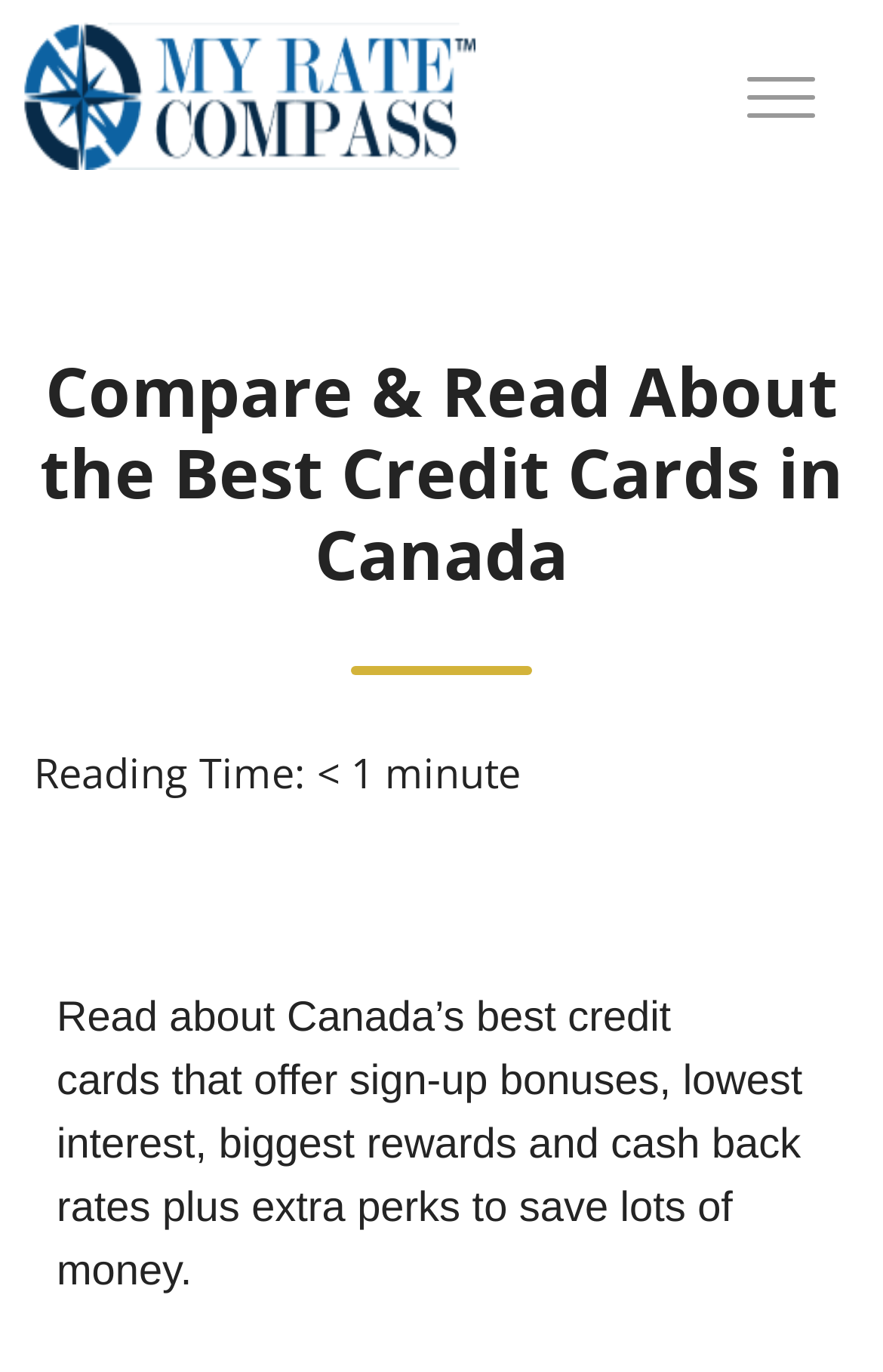What type of rewards do the credit cards offer?
Please provide a detailed answer to the question.

I found this information by reading the meta description which mentions 'biggest rewards and cash back rates'. This suggests that the credit cards offer rewards in the form of cash back and other types of rewards.